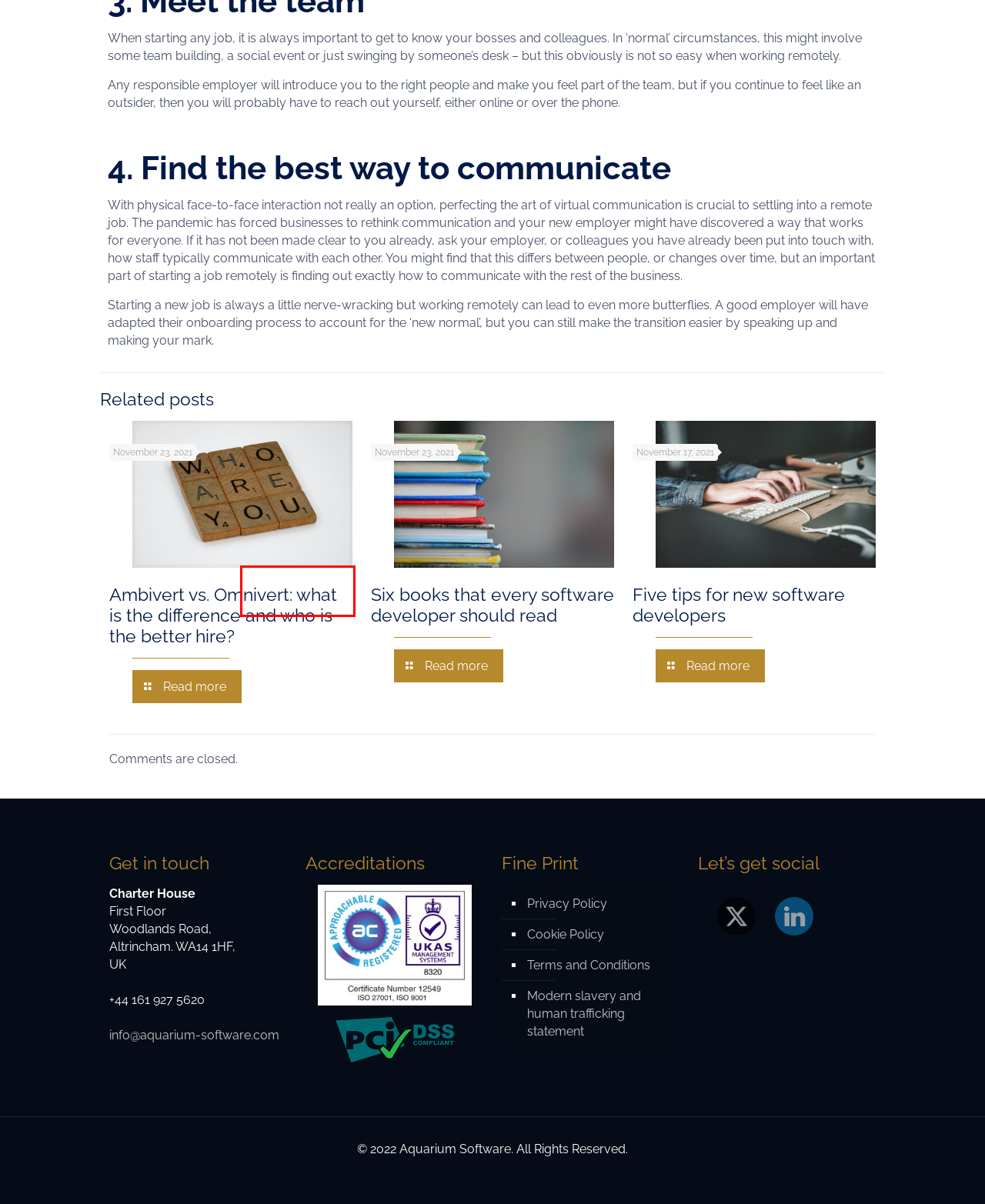Consider the screenshot of a webpage with a red bounding box and select the webpage description that best describes the new page that appears after clicking the element inside the red box. Here are the candidates:
A. Aquarium Software | insurance software for fast profitable growth
B. Six books that every software developer should read | Aquarium Software
C. Privacy Policy | Aquarium Software
D. Working from home: our top tips for staying productive | Aquarium Software
E. Terms and Conditions | Aquarium Software
F. BLOG | Aquarium Software
G. Five tips for new software developers | Aquarium Software
H. Ambivert vs. Omnivert: what is the difference and who is the better hire? | Aquarium Software

H